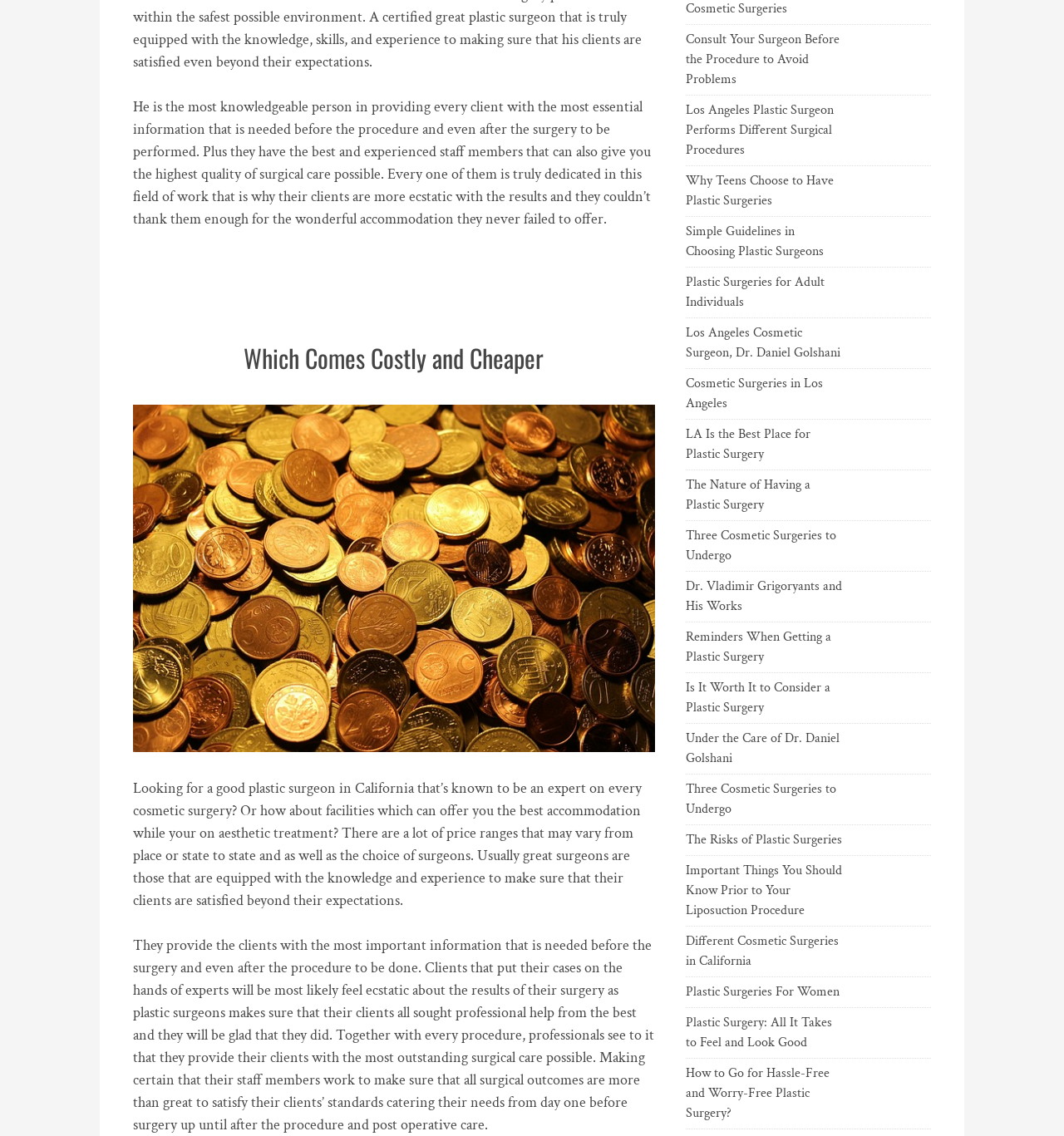Please identify the bounding box coordinates of the element that needs to be clicked to execute the following command: "Learn about 'Los Angeles Plastic Surgeon Performs Different Surgical Procedures'". Provide the bounding box using four float numbers between 0 and 1, formatted as [left, top, right, bottom].

[0.644, 0.089, 0.794, 0.141]